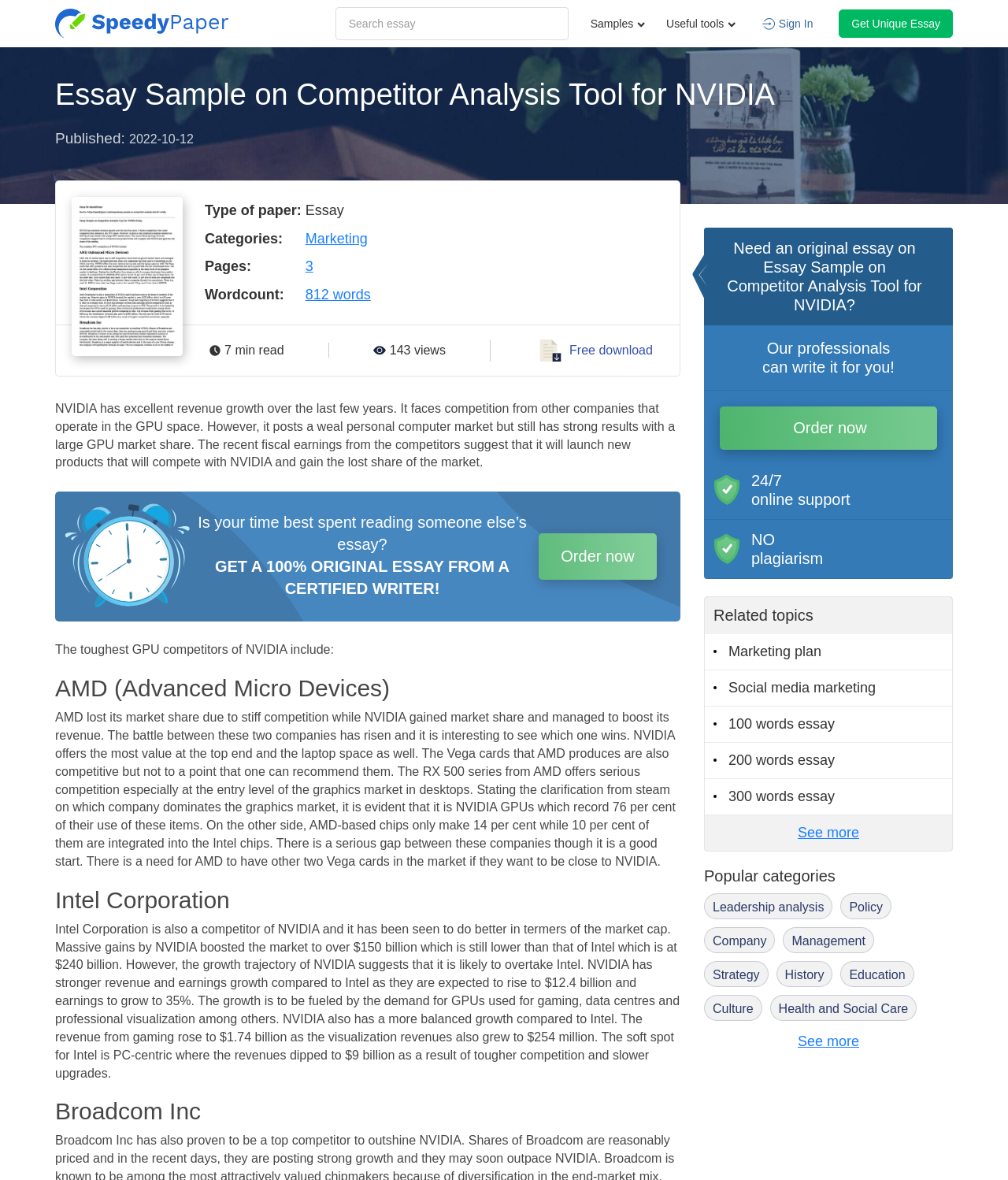How many pages does the essay sample have?
Provide a short answer using one word or a brief phrase based on the image.

3